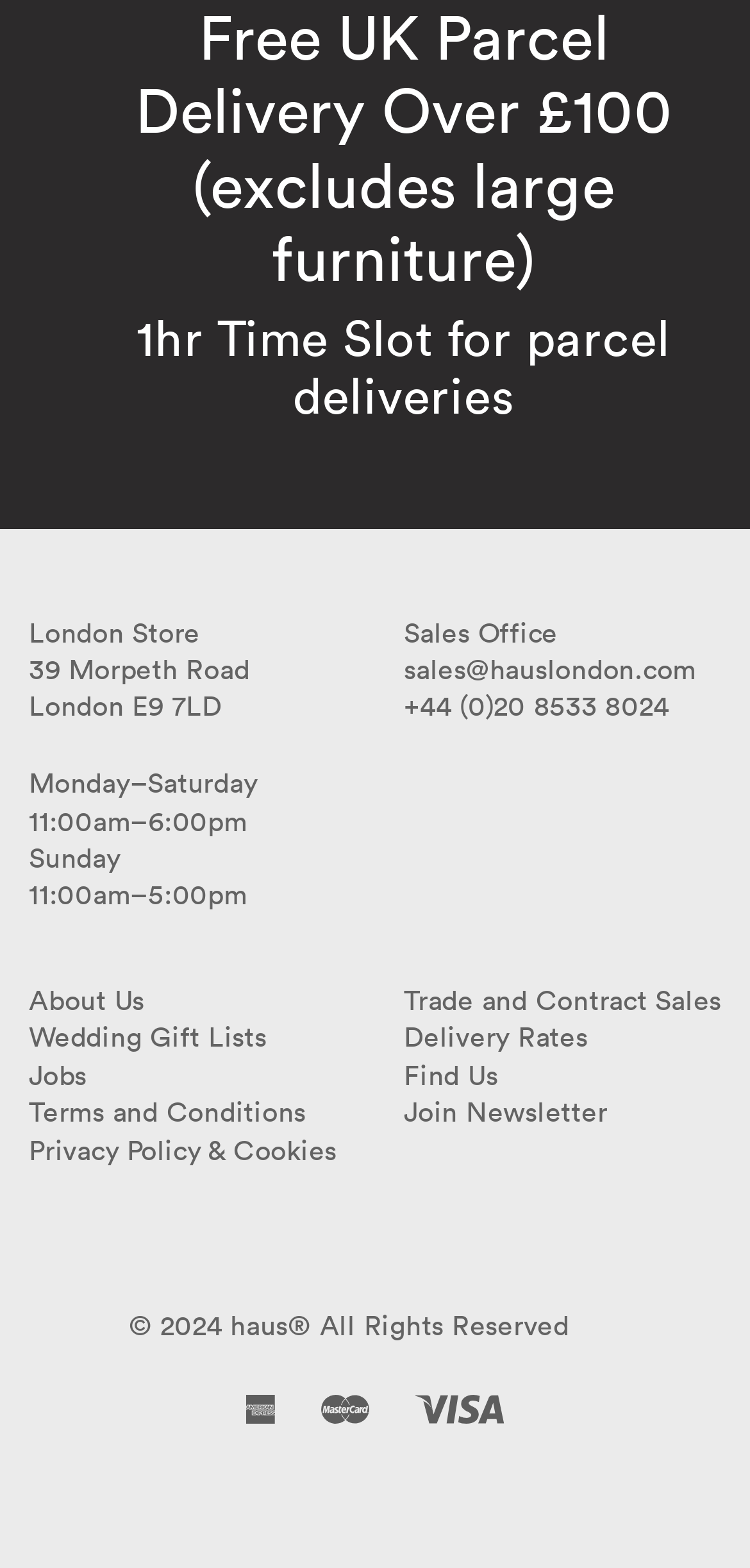Locate the bounding box coordinates of the clickable element to fulfill the following instruction: "Join newsletter". Provide the coordinates as four float numbers between 0 and 1 in the format [left, top, right, bottom].

[0.538, 0.699, 0.81, 0.721]